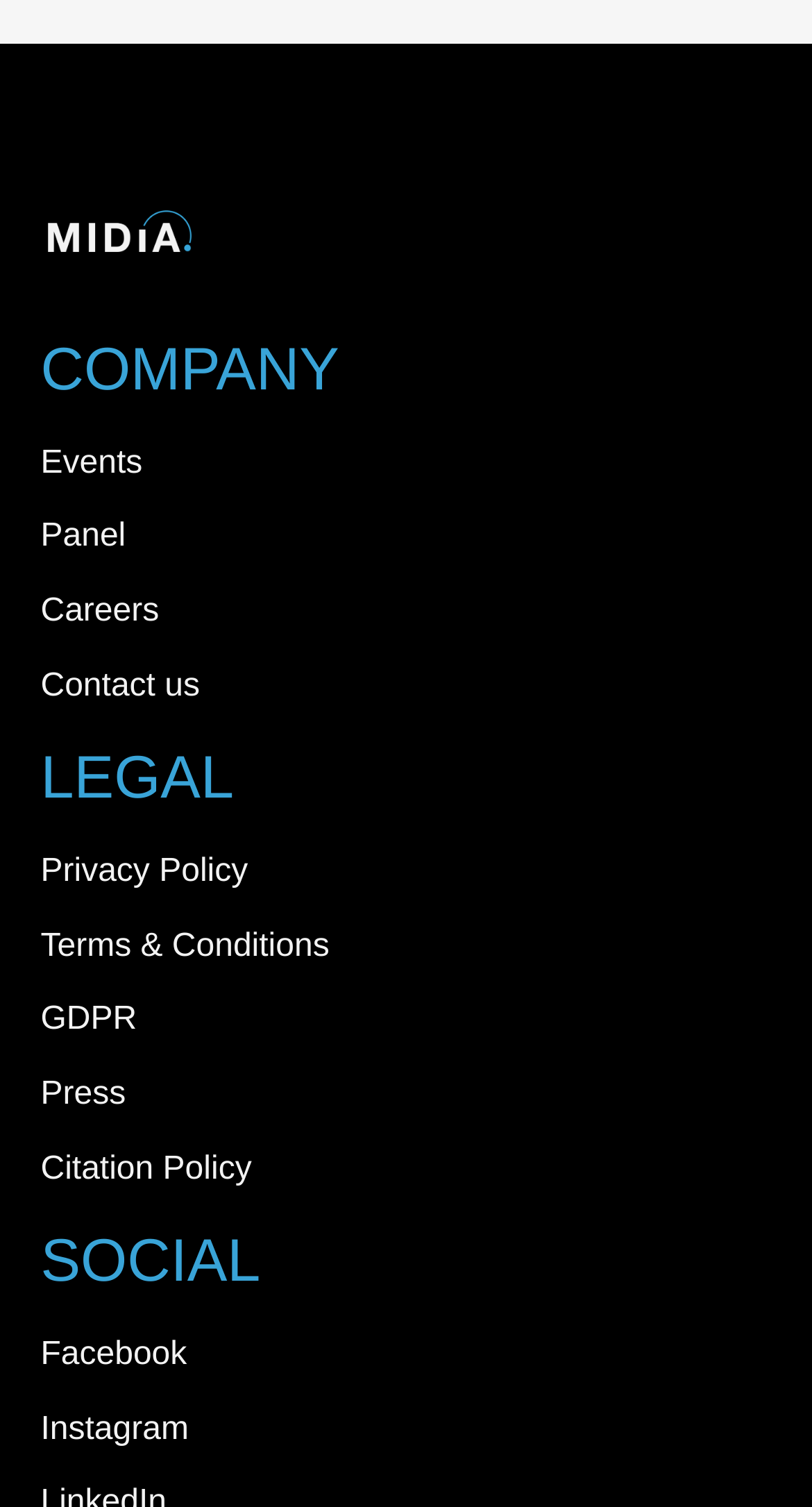Determine the coordinates of the bounding box that should be clicked to complete the instruction: "View the 'Privacy Policy'". The coordinates should be represented by four float numbers between 0 and 1: [left, top, right, bottom].

[0.05, 0.561, 0.95, 0.597]